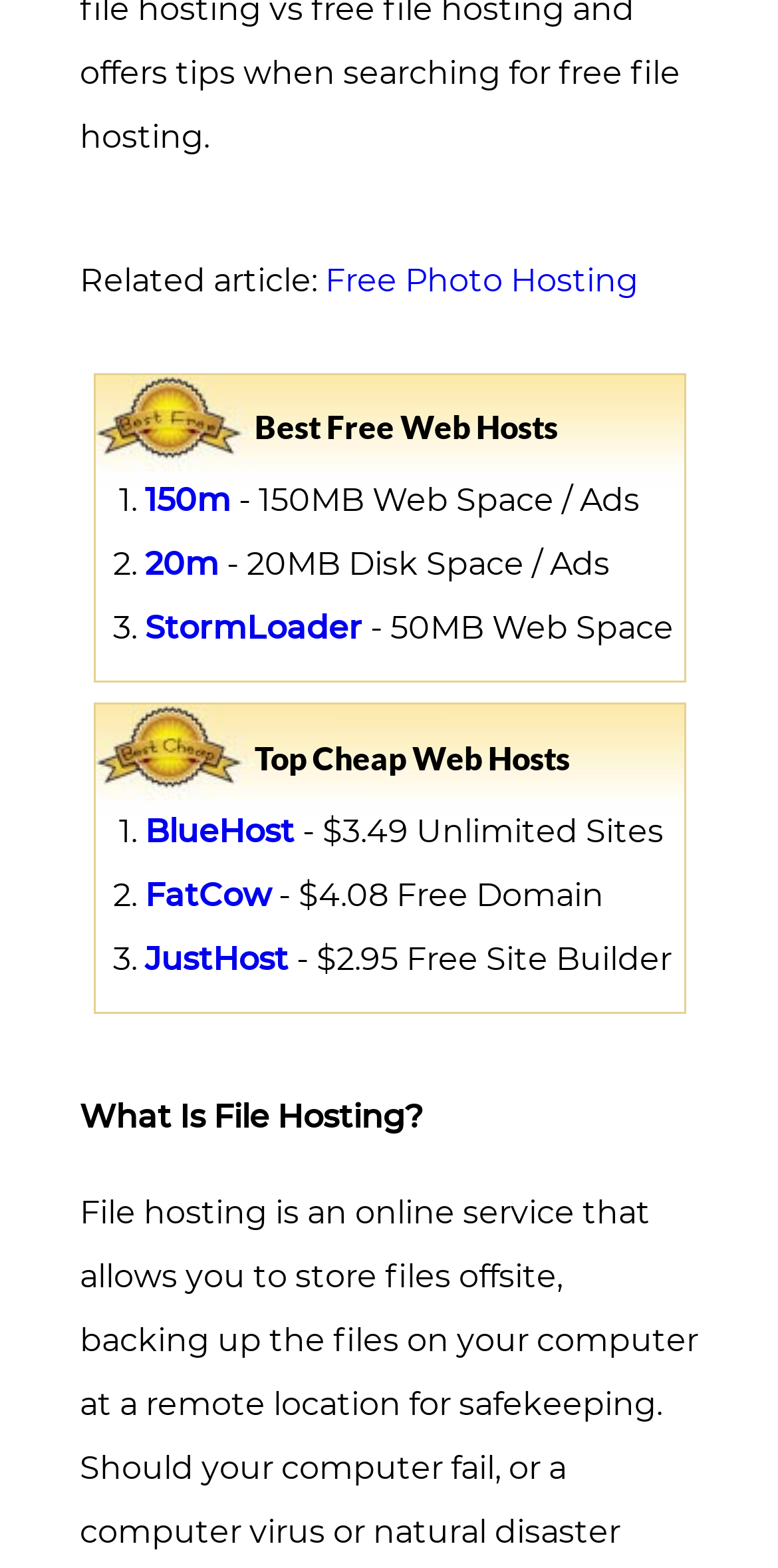Provide the bounding box coordinates for the UI element that is described by this text: "20m". The coordinates should be in the form of four float numbers between 0 and 1: [left, top, right, bottom].

[0.186, 0.348, 0.281, 0.372]